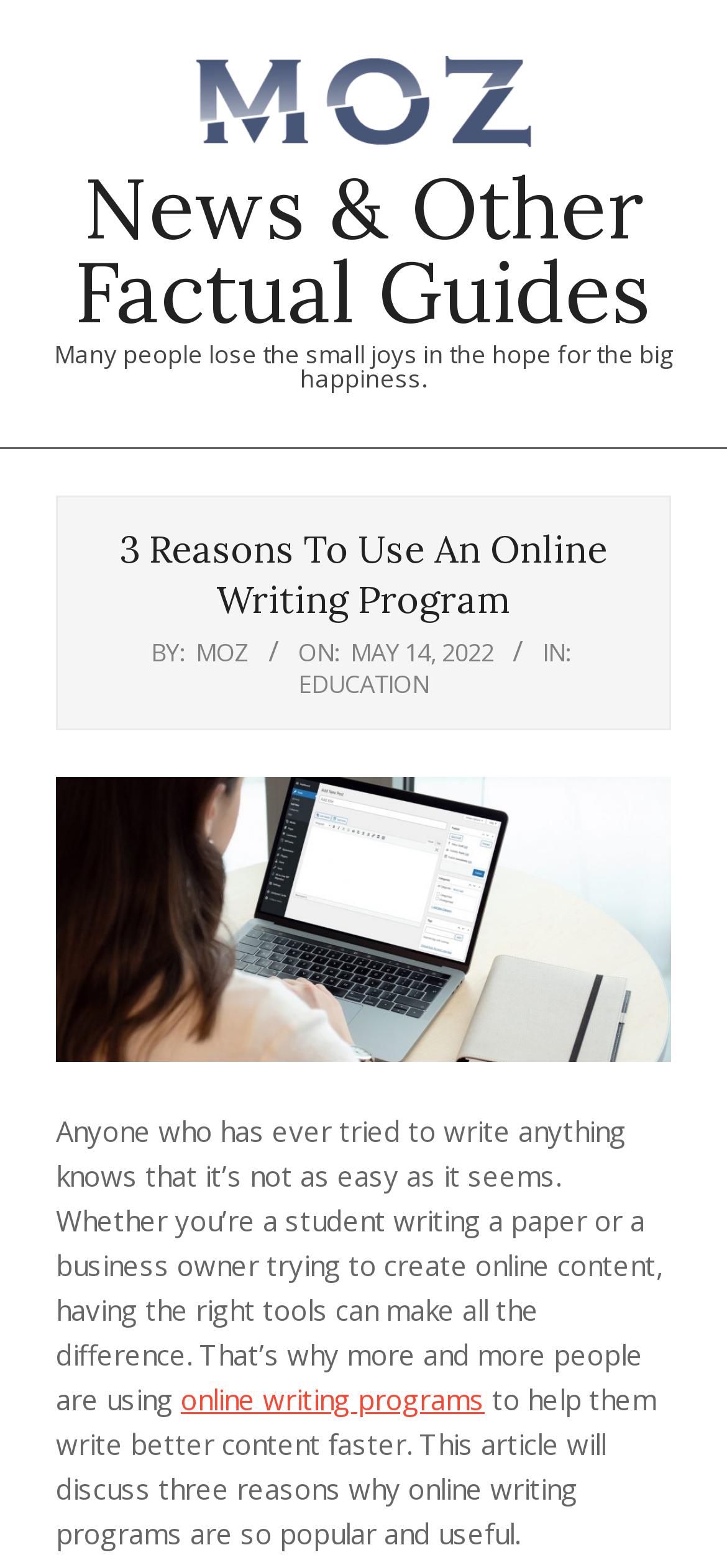What is the category of the article?
Refer to the image and give a detailed answer to the query.

The category of the article can be found by looking at the 'IN:' section, which is located below the main heading. The text 'IN:' is followed by a link 'EDUCATION', which indicates that the article belongs to the EDUCATION category.